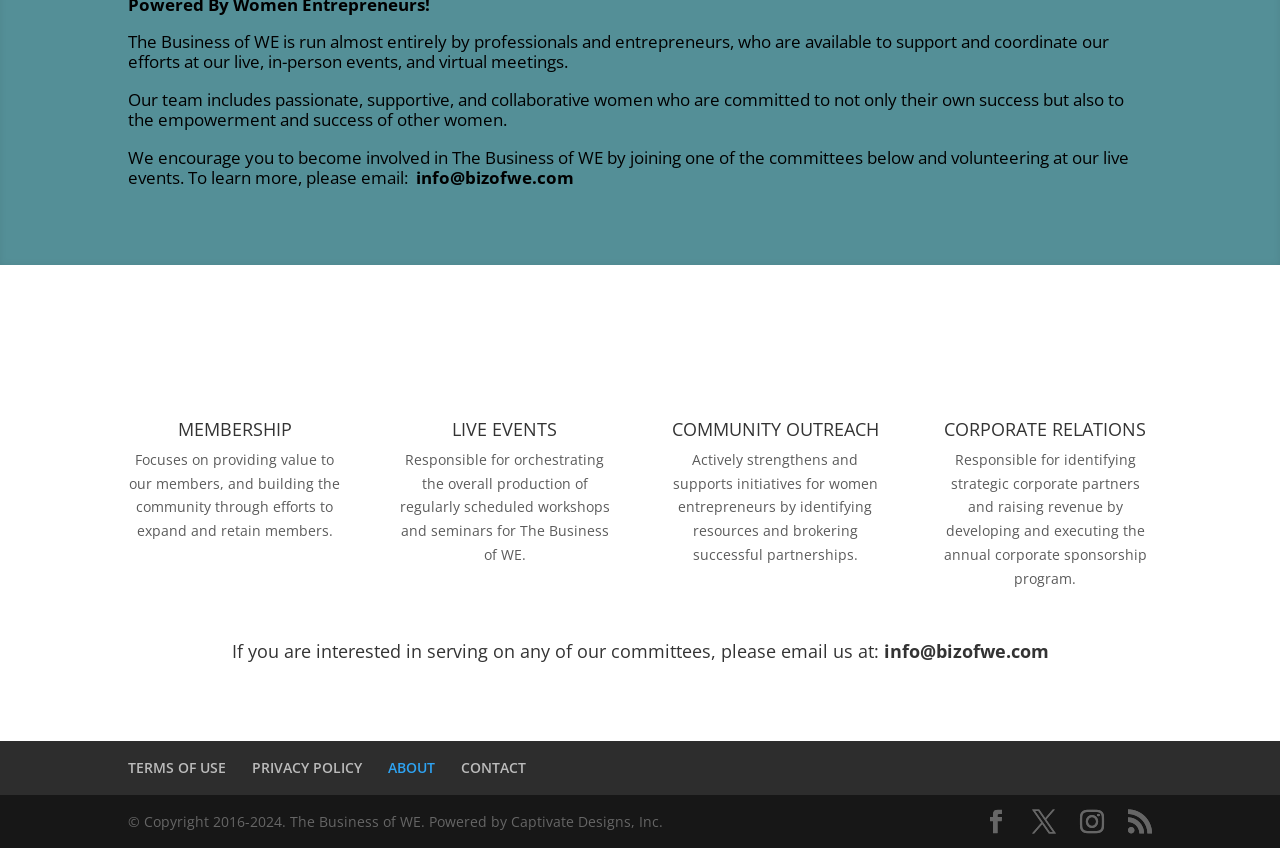What is the focus of the Membership committee?
Look at the screenshot and respond with one word or a short phrase.

Providing value to members